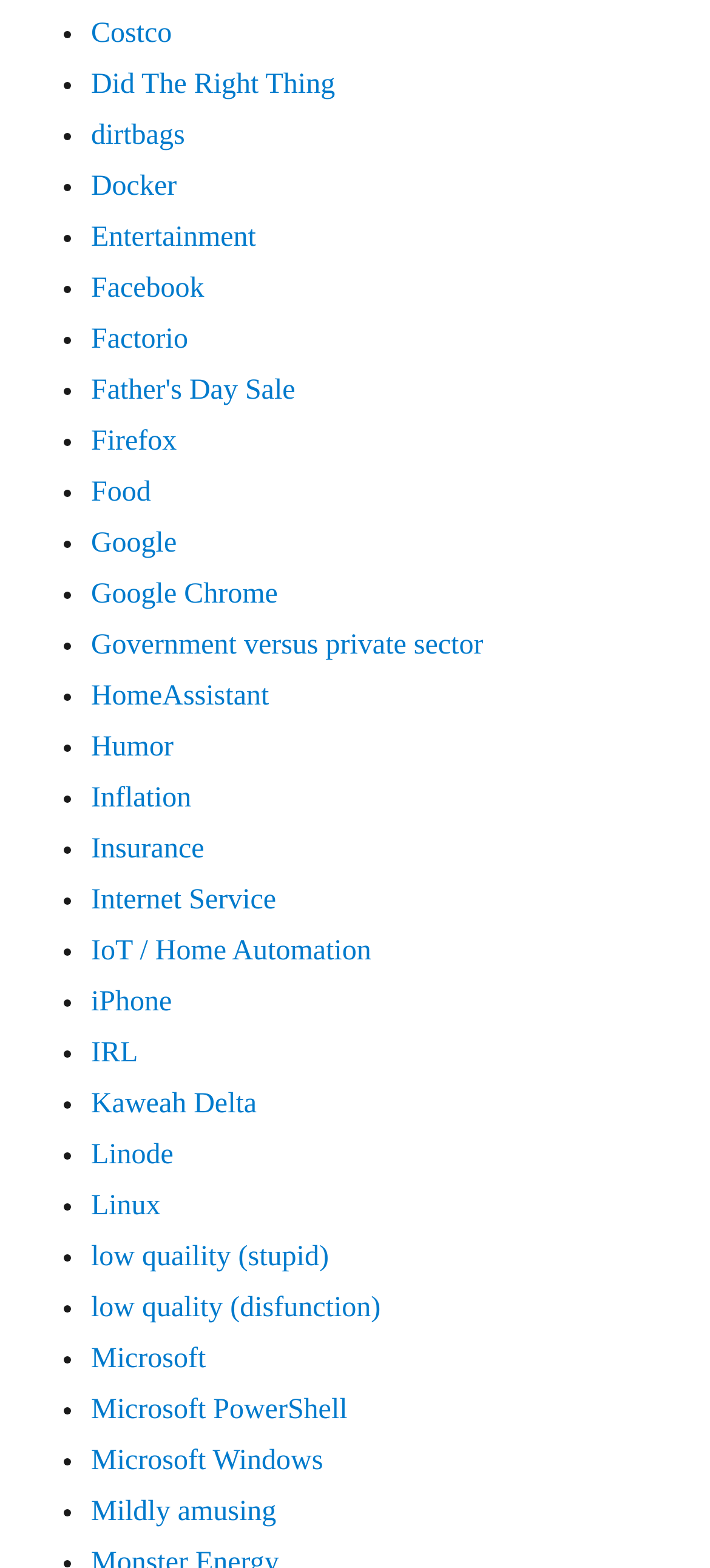Determine the bounding box coordinates of the area to click in order to meet this instruction: "Visit the Father's Day Sale page".

[0.128, 0.239, 0.416, 0.259]